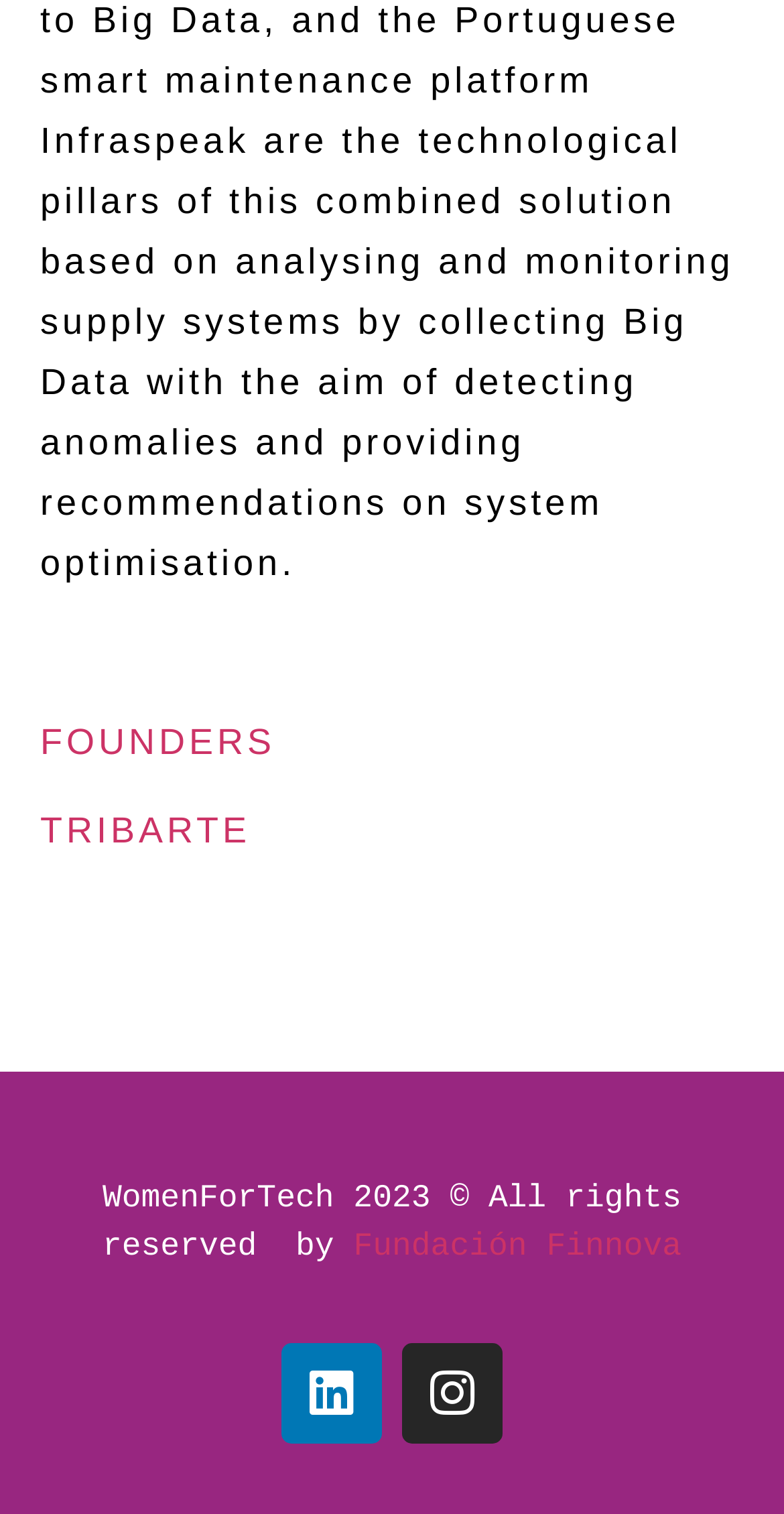Where is the copyright information located?
Utilize the information in the image to give a detailed answer to the question.

The copyright information 'WomenForTech 2023 © All rights reserved  by' is located at the bottom of the page, which indicates that the webpage is copyrighted by the mentioned entity.